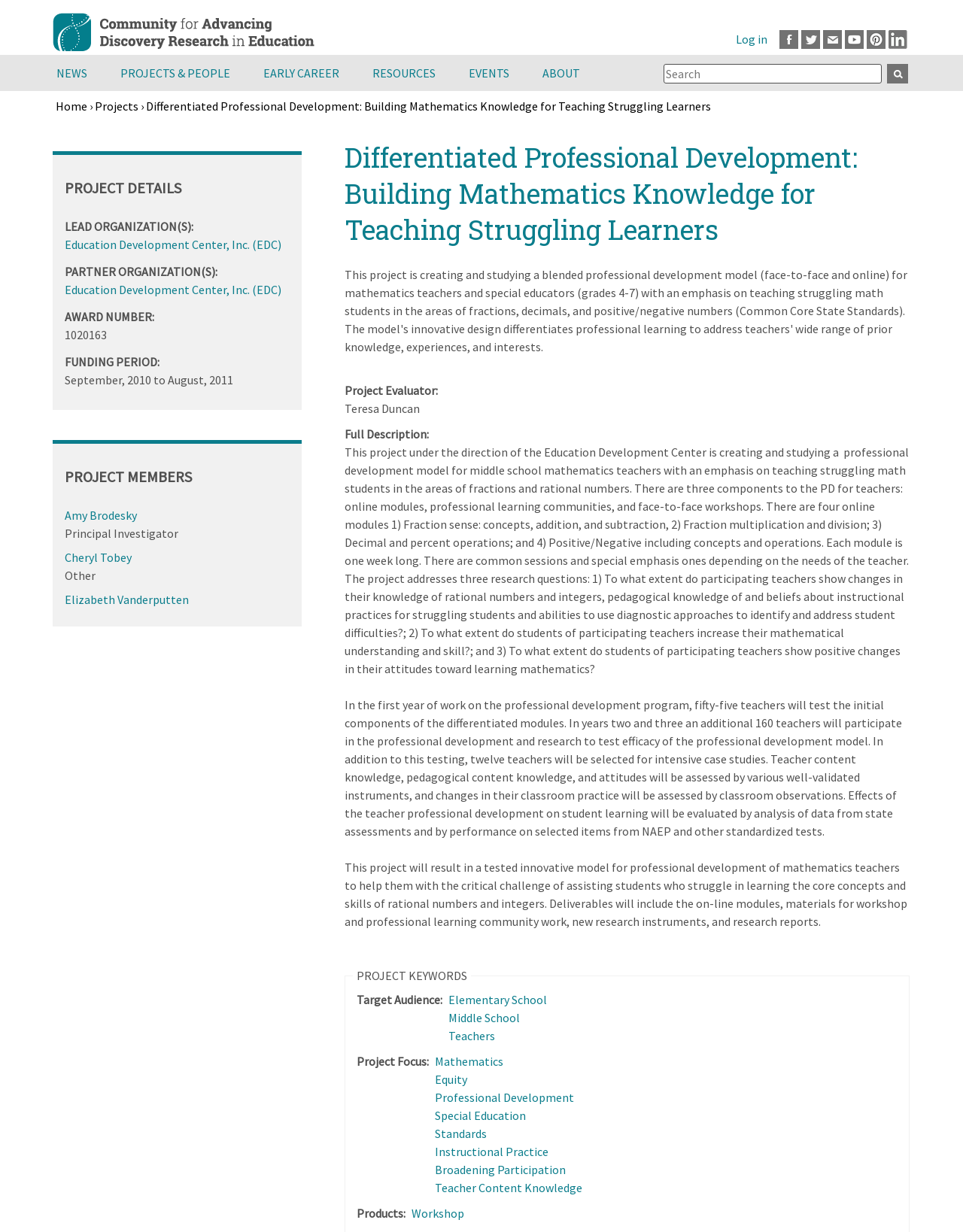What is the name of the project?
Answer the question with as much detail as you can, using the image as a reference.

I found the answer by looking at the heading element with the text 'Differentiated Professional Development: Building Mathematics Knowledge for Teaching Struggling Learners' which is the title of the project.